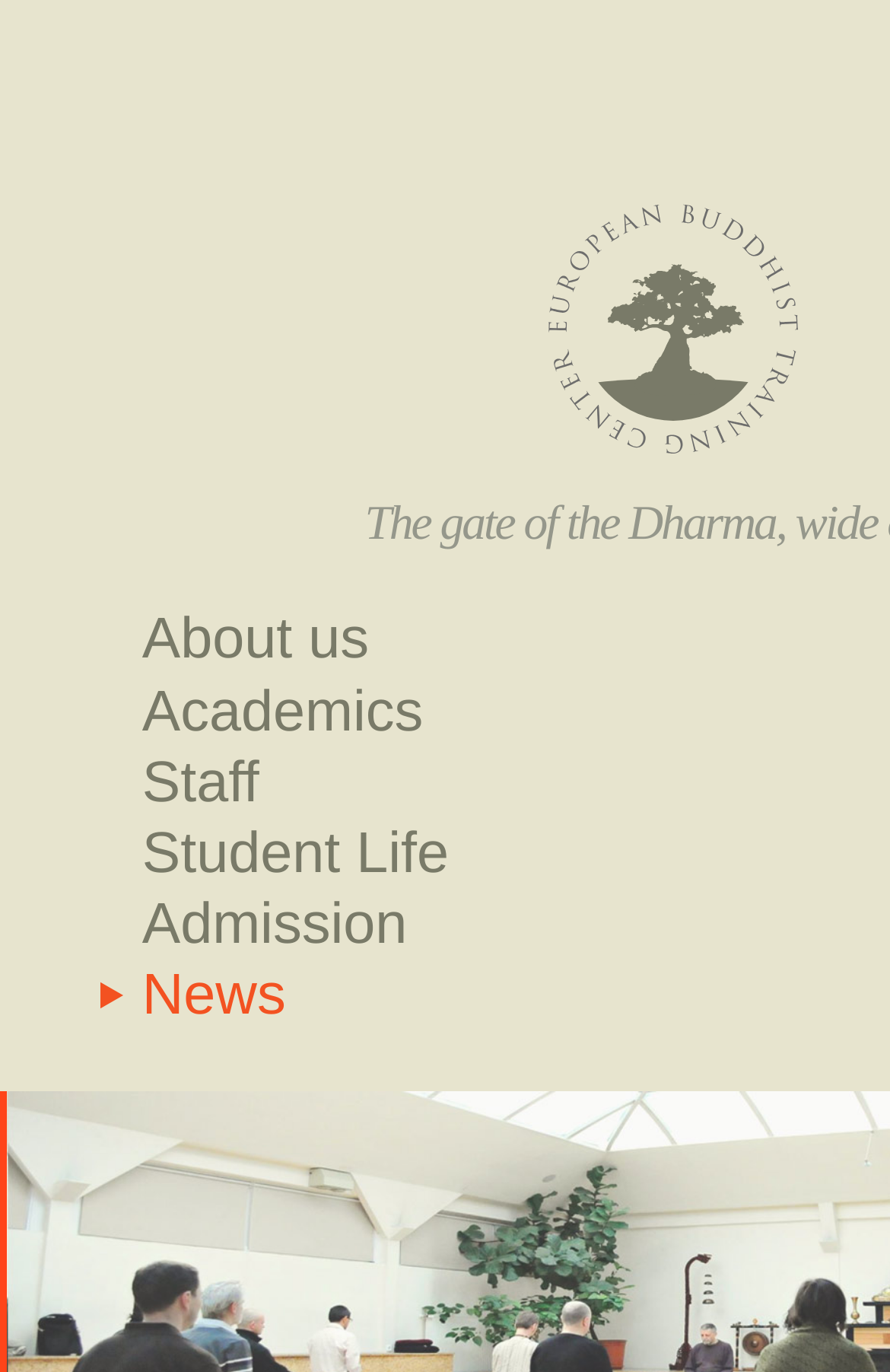Identify the bounding box for the UI element described as: "Autori i prevodioci". The coordinates should be four float numbers between 0 and 1, i.e., [left, top, right, bottom].

None